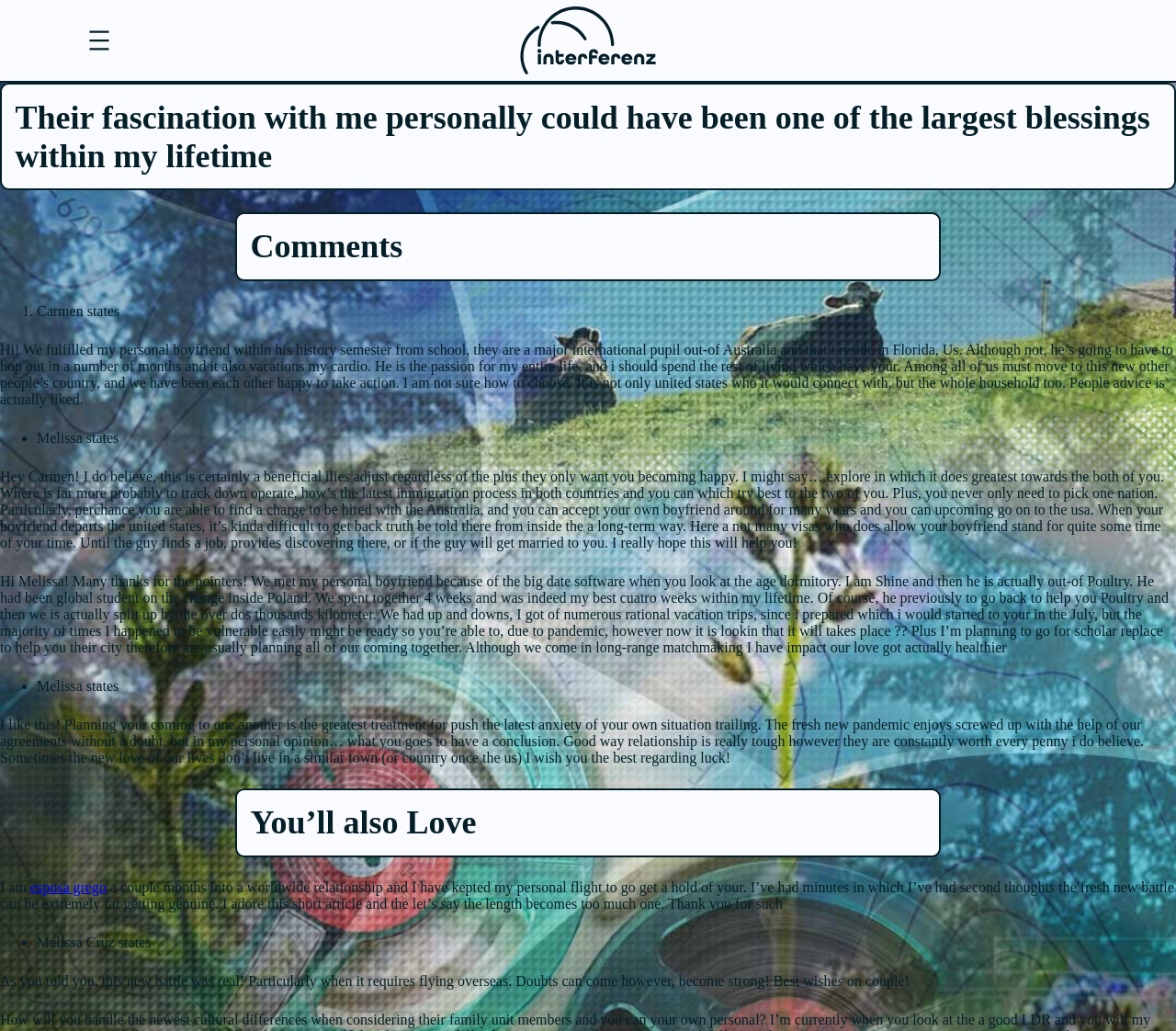How many comments are there on the webpage?
Please provide a comprehensive answer based on the details in the screenshot.

By counting the number of ListMarkers and corresponding StaticText elements, I can see that there are four comments on the webpage, each with a username and a message.